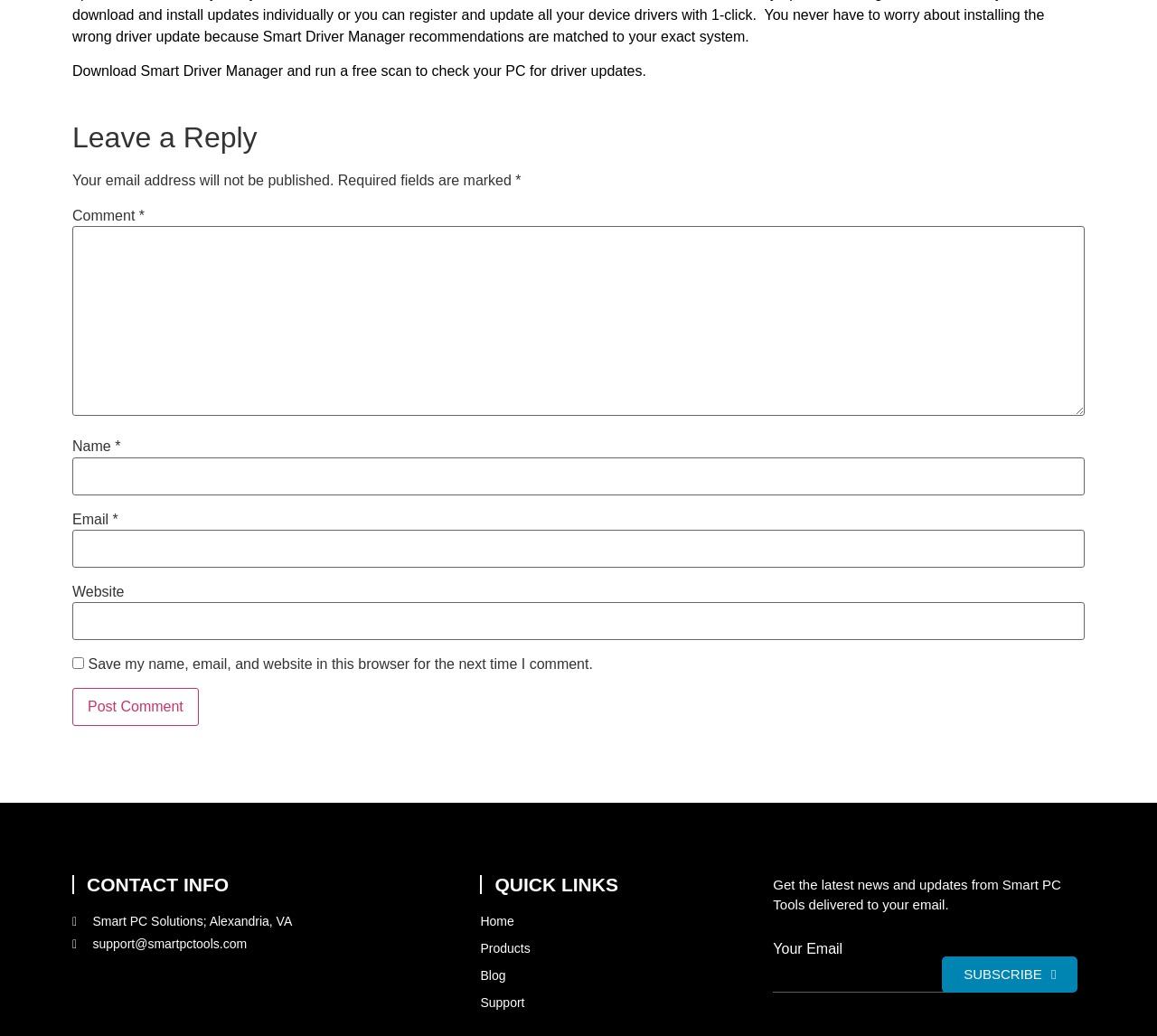Please answer the following question using a single word or phrase: 
How can users contact Smart PC Solutions?

support@smartpctools.com